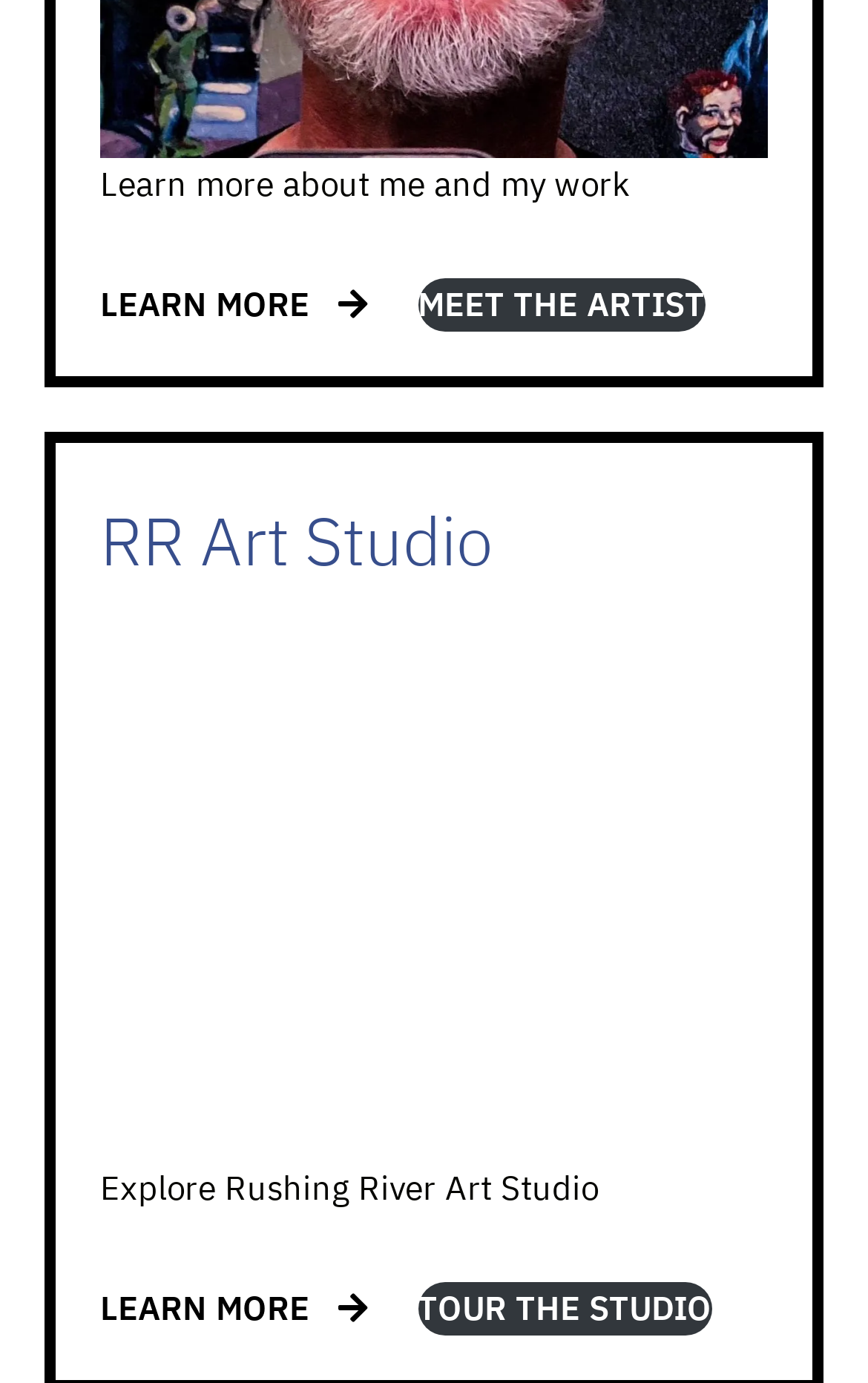What is the purpose of the 'LEARN MORE' link?
Using the image, respond with a single word or phrase.

To learn more about the artist